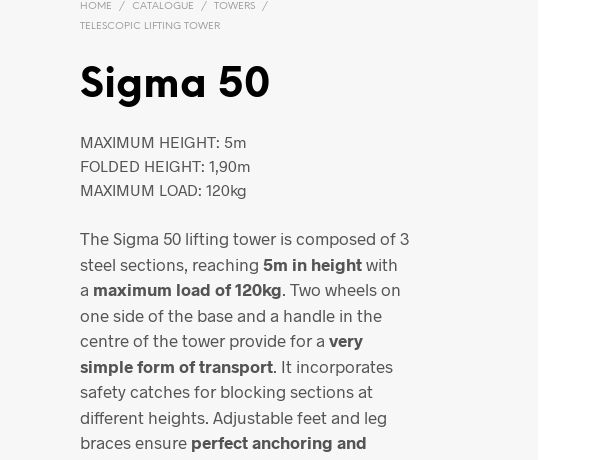Analyze the image and deliver a detailed answer to the question: What is the purpose of the safety catches?

The safety catches are designed to secure the sections of the Sigma 50 at various heights, ensuring the tower's stability and safety during use.